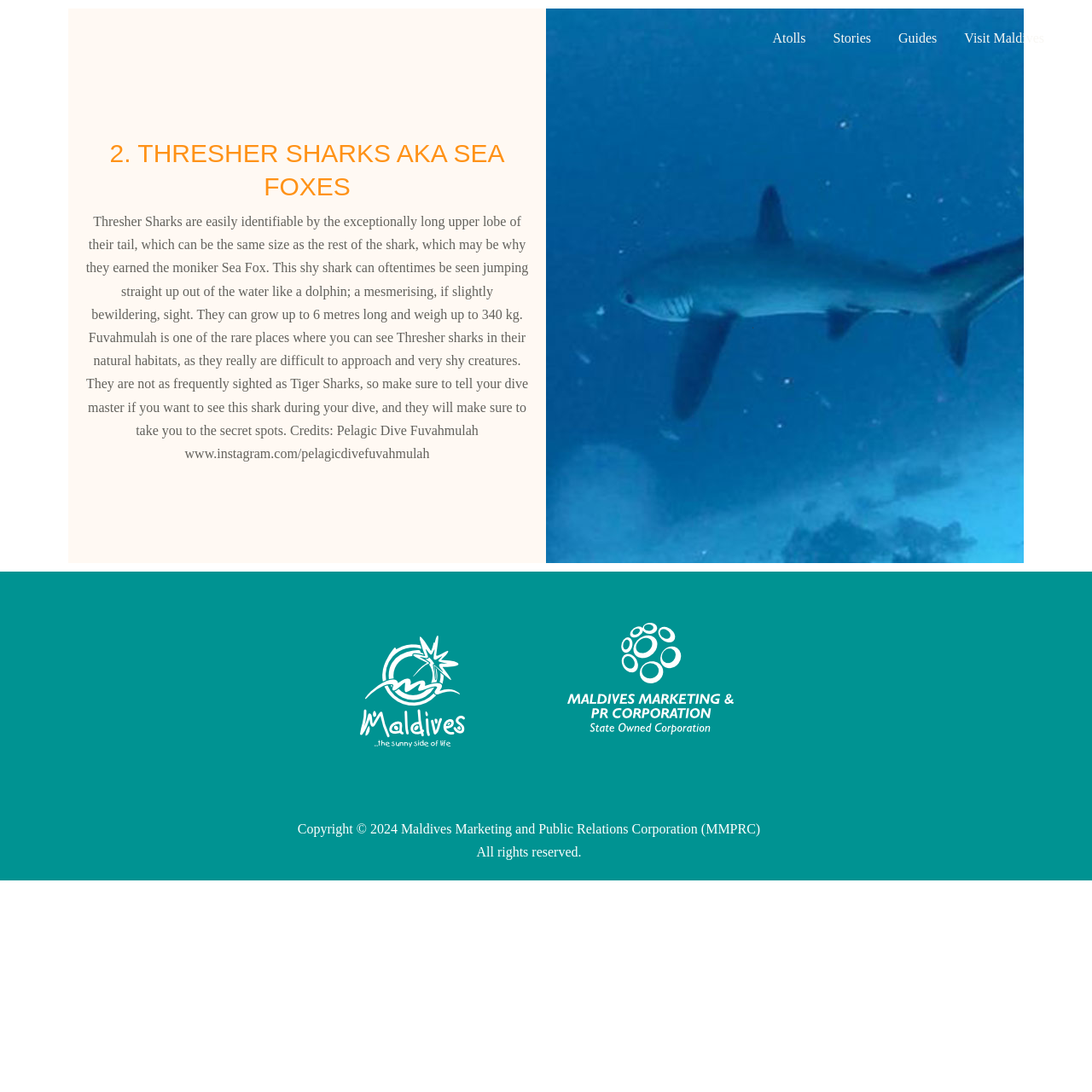Provide a one-word or brief phrase answer to the question:
What is the name of the shark described?

Thresher Sharks